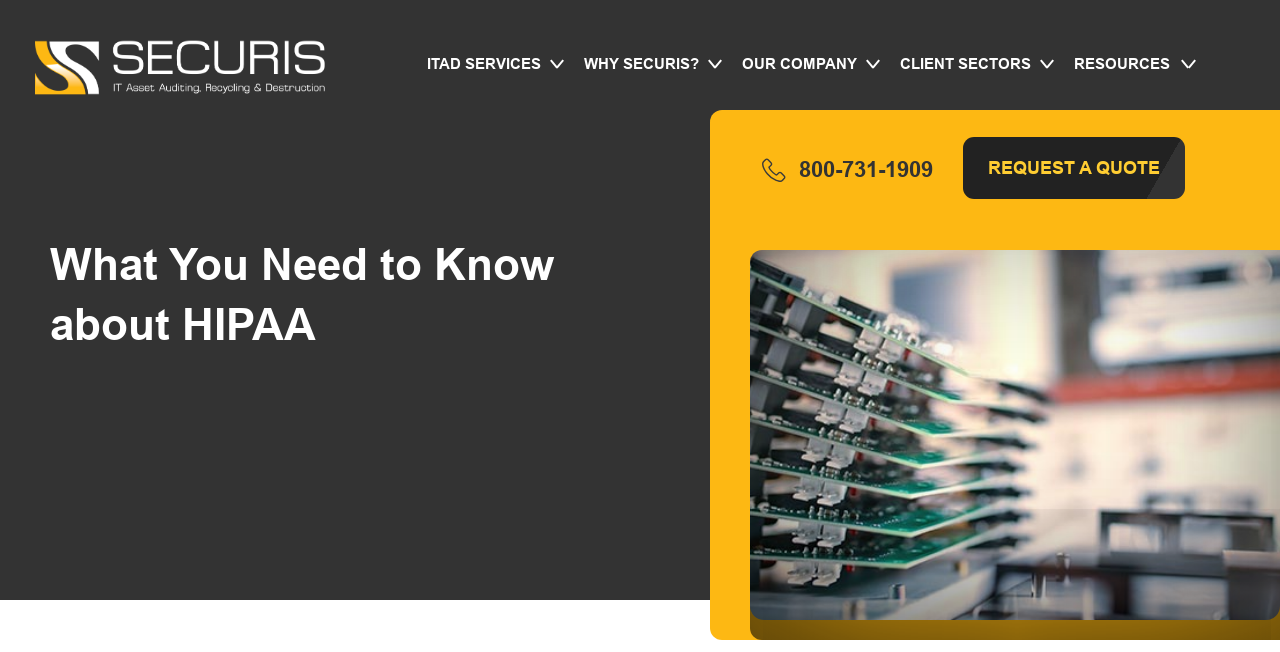Generate a thorough explanation of the webpage's elements.

The webpage is about HIPAA (Health Insurance Portability and Accountability Act) and data security. At the top left corner, there are three "Skip to" links: "Skip to Content", "Skip to Menu", and "Skip to Footer". Next to these links, there is a company logo, "Securis", which is also a link. 

Below the logo, there is a navigation menu with five links: "ITAD SERVICES", "WHY SECURIS?", "OUR COMPANY", "CLIENT SECTORS", and "RESOURCES". These links are evenly spaced and aligned horizontally across the top of the page.

On the right side of the navigation menu, there is a phone number "800-731-1909" with a small image next to it. Below the phone number, there is a "REQUEST A QUOTE" link.

The main content of the page is an article about HIPAA, with a heading "What You Need to Know about HIPAA". The article is accompanied by a large image of a hard disk for data degaussing, which takes up most of the page's width. The image has a caption, but it is empty.